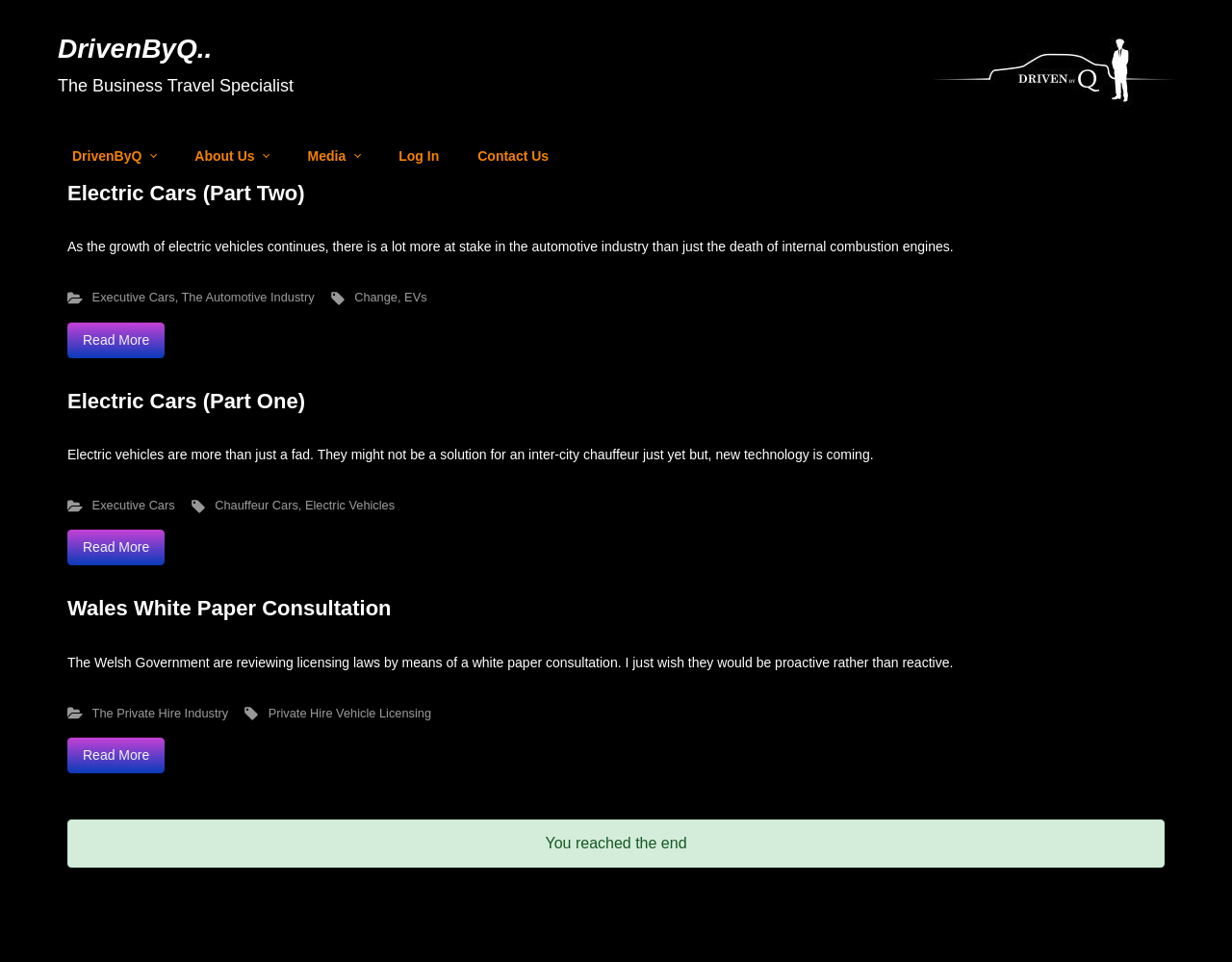Identify the bounding box coordinates of the clickable region necessary to fulfill the following instruction: "Click the 'DrivenByQ..' link at the top". The bounding box coordinates should be four float numbers between 0 and 1, i.e., [left, top, right, bottom].

[0.047, 0.035, 0.172, 0.066]